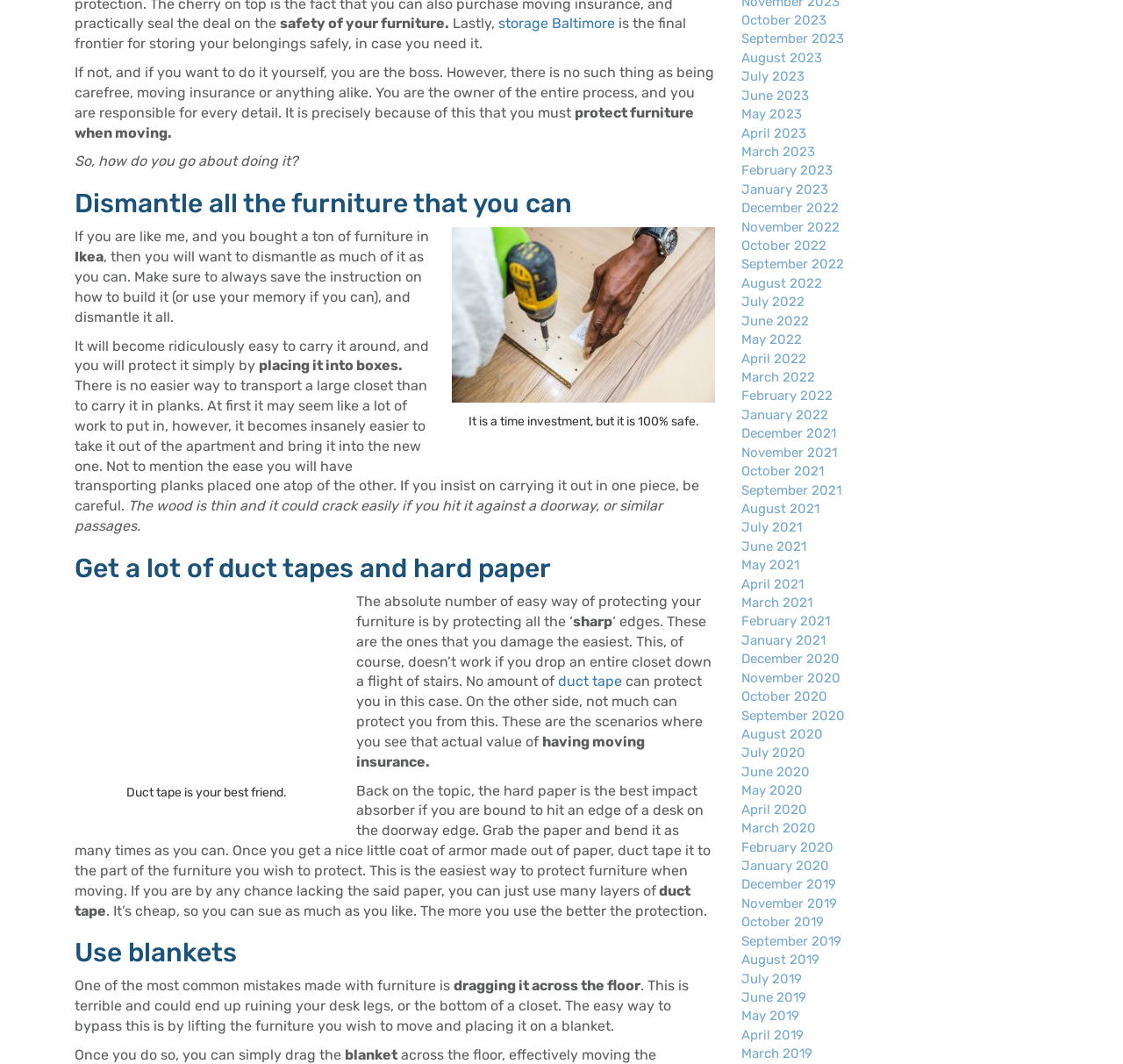Determine the bounding box coordinates for the area you should click to complete the following instruction: "click on 'October 2023'".

[0.66, 0.012, 0.736, 0.026]